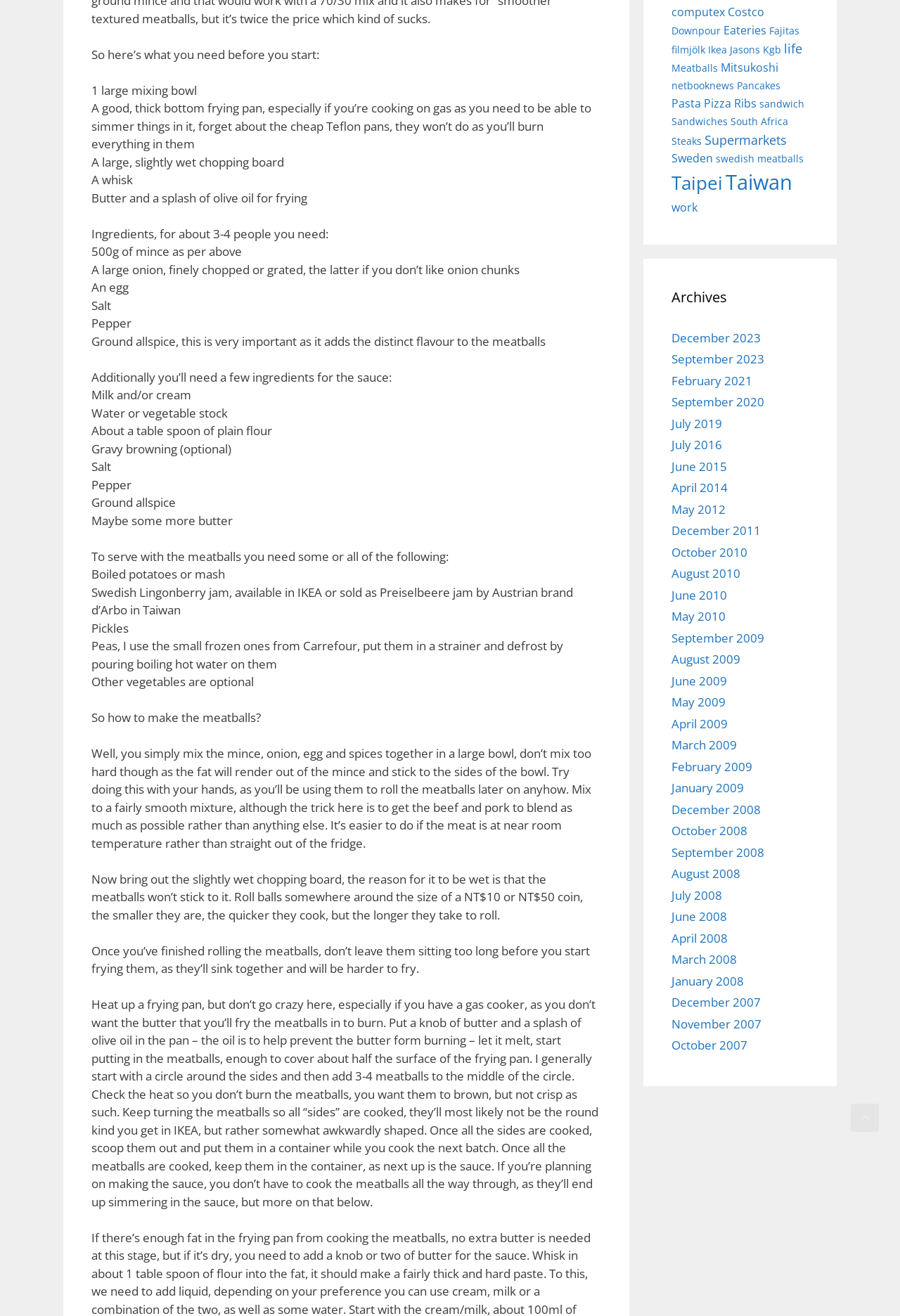Locate the bounding box of the UI element described by: "computex" in the given webpage screenshot.

[0.746, 0.003, 0.805, 0.015]